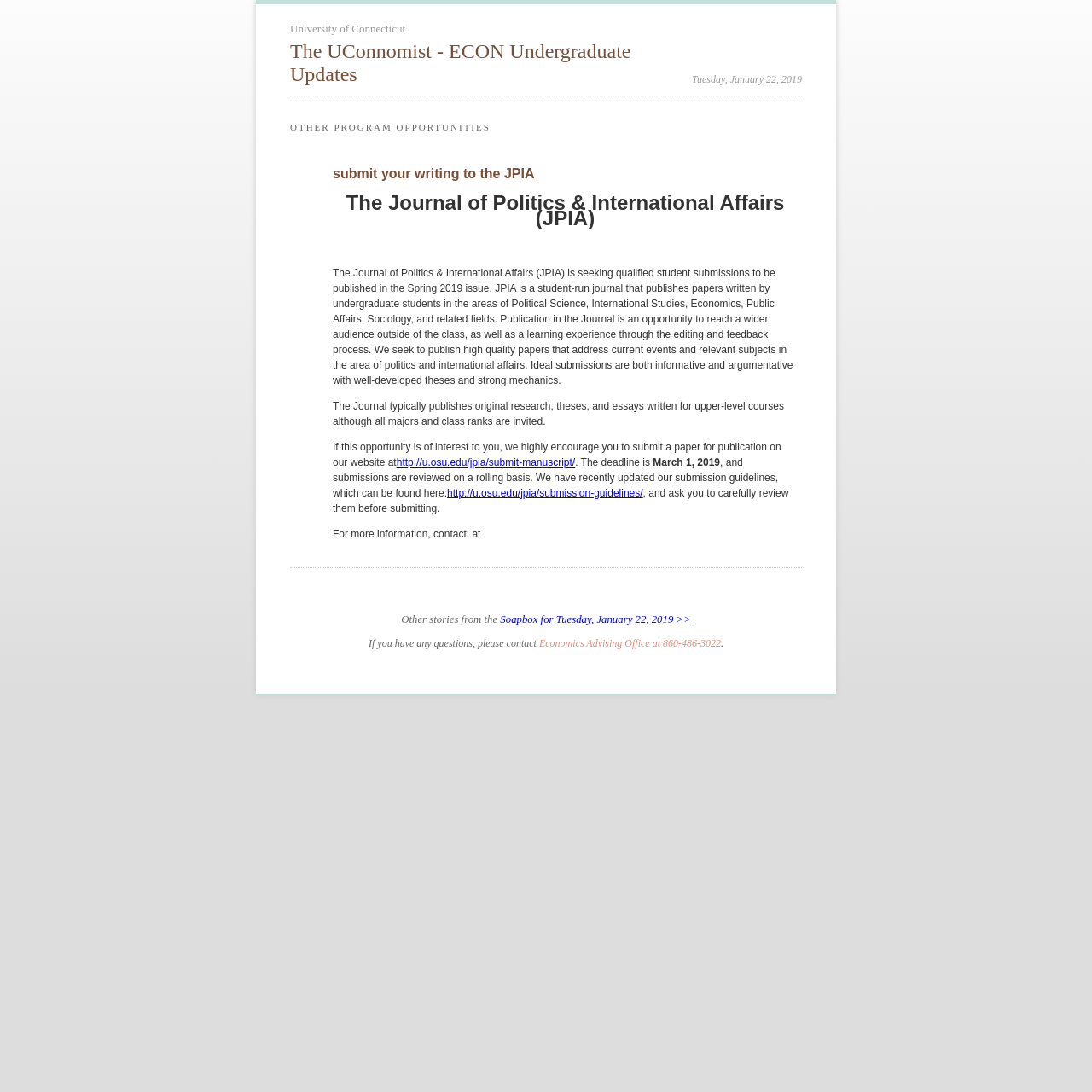Please determine the primary heading and provide its text.

The UConnomist - ECON Undergraduate Updates